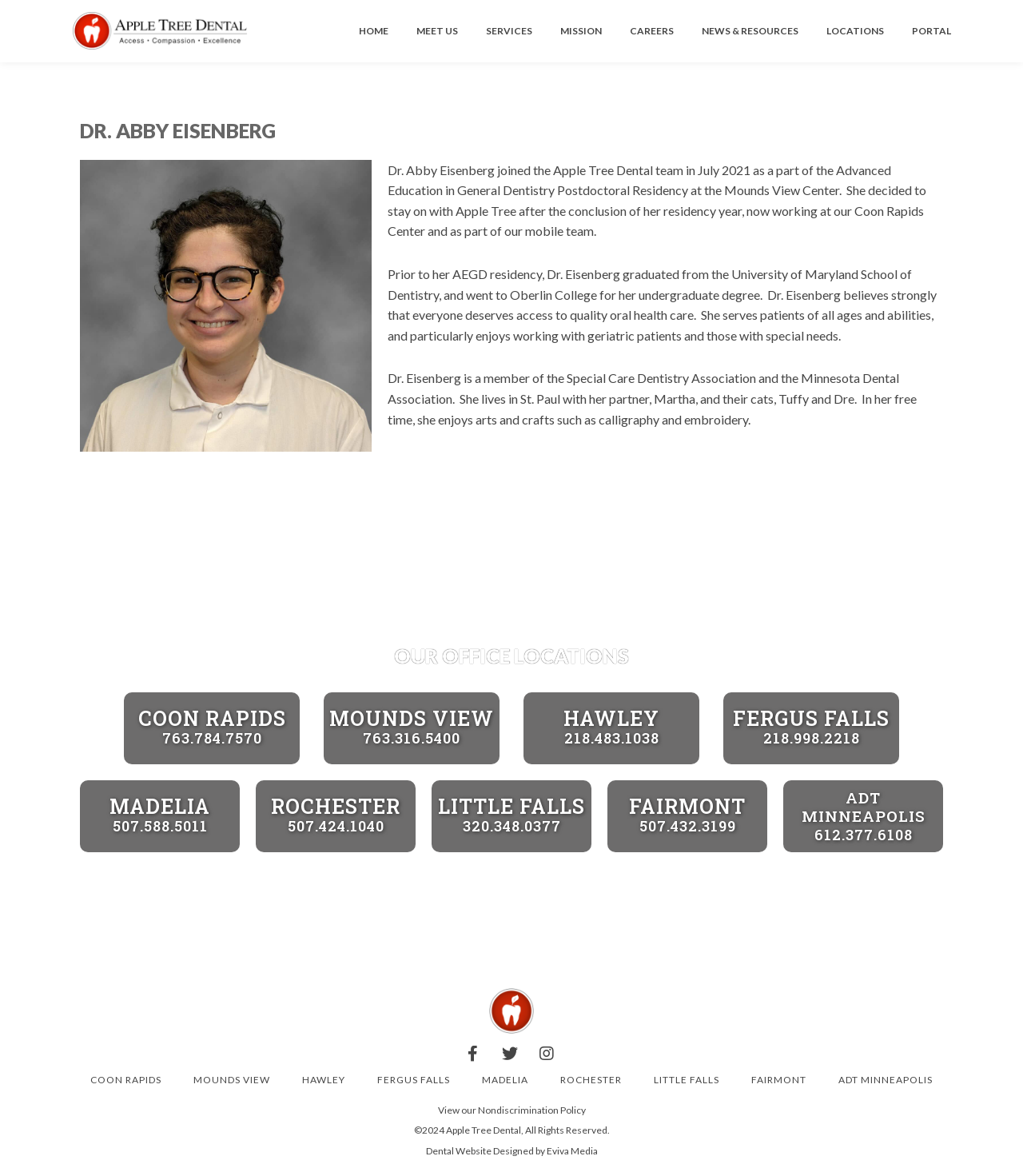Identify the bounding box coordinates for the UI element described as follows: "News & Resources". Ensure the coordinates are four float numbers between 0 and 1, formatted as [left, top, right, bottom].

[0.686, 0.02, 0.78, 0.033]